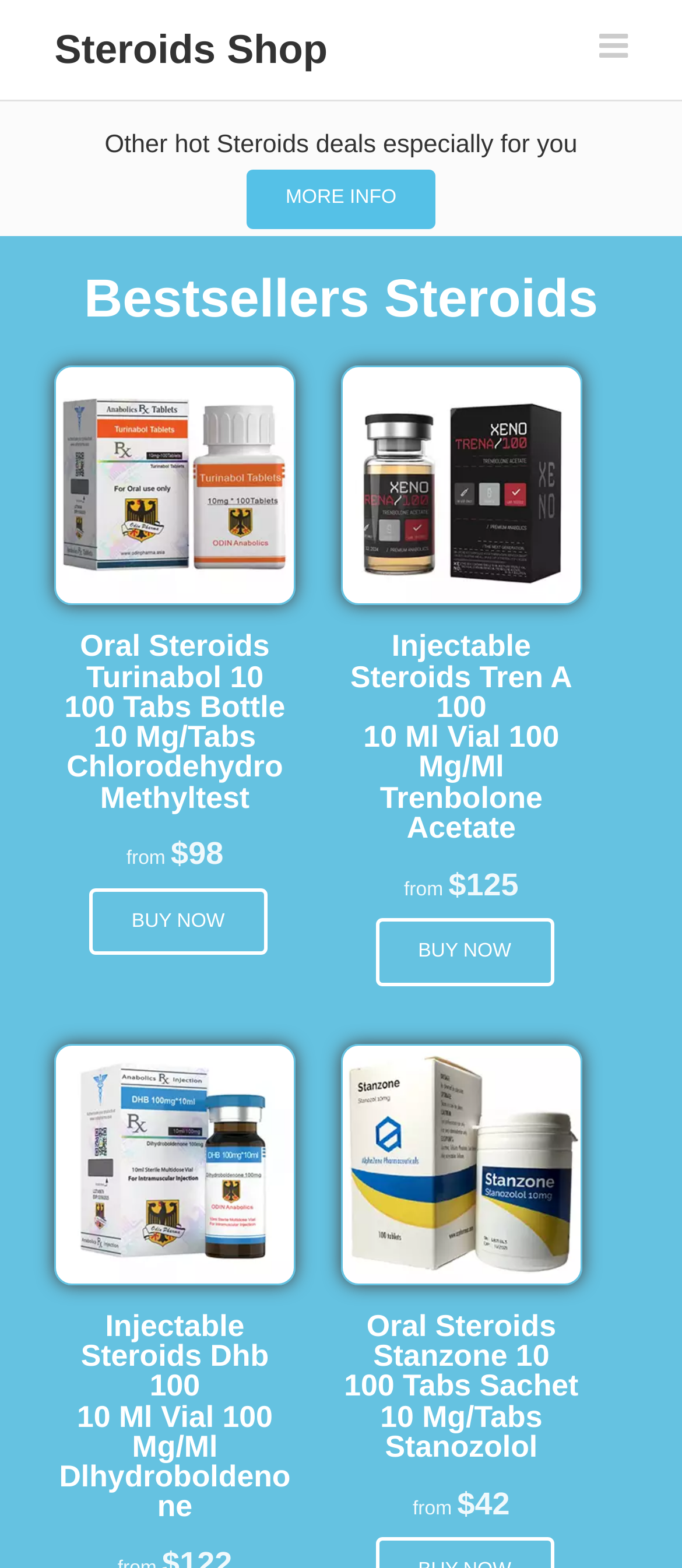What is the type of steroids in the first product?
Refer to the image and provide a one-word or short phrase answer.

Oral